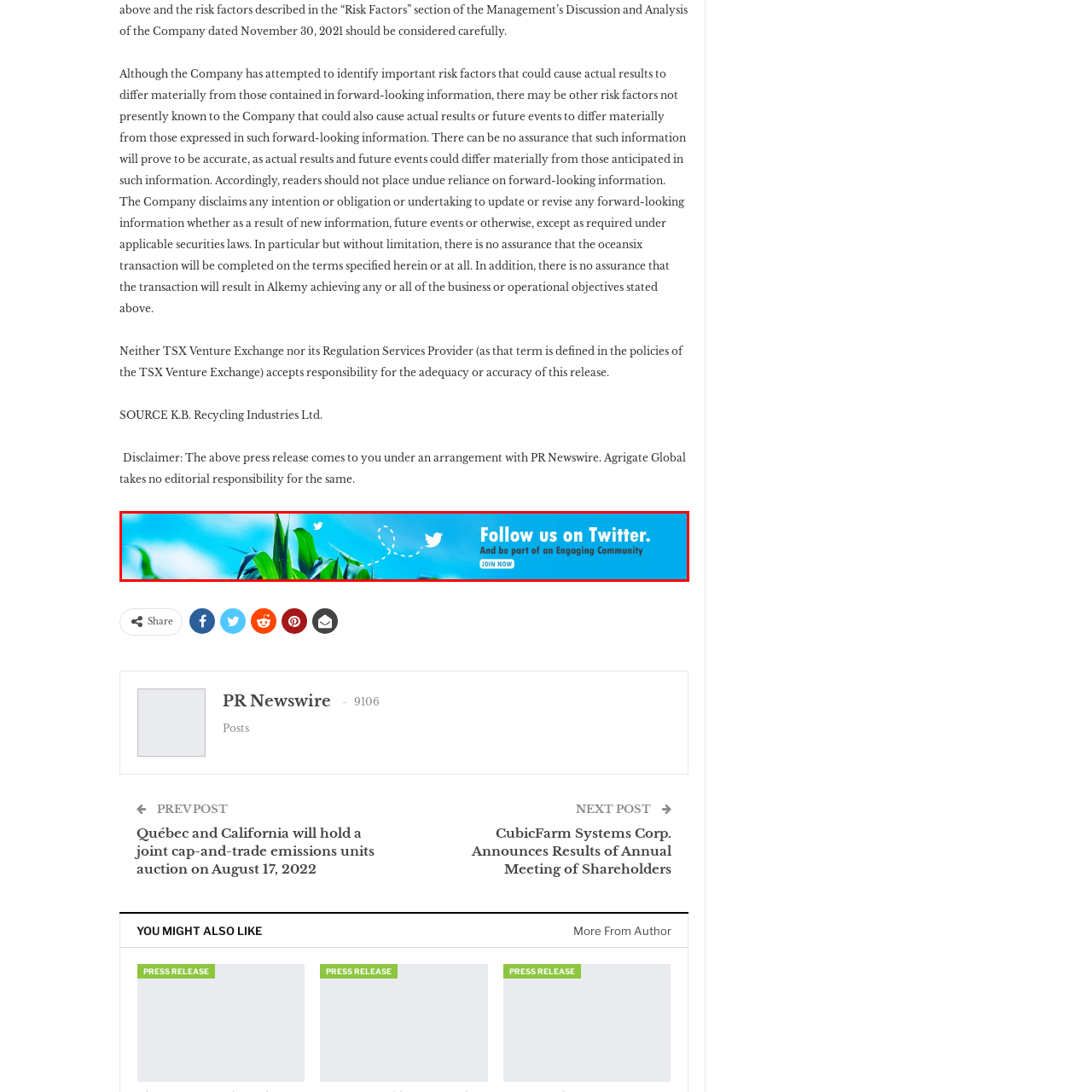What is reflected in the green grass at the bottom of the banner?
Inspect the image within the red bounding box and answer the question in detail.

According to the caption, the green grass at the bottom of the banner reflects hints of nature, which enhances the organic feel of the promotion and adds a touch of naturalness to the overall design.